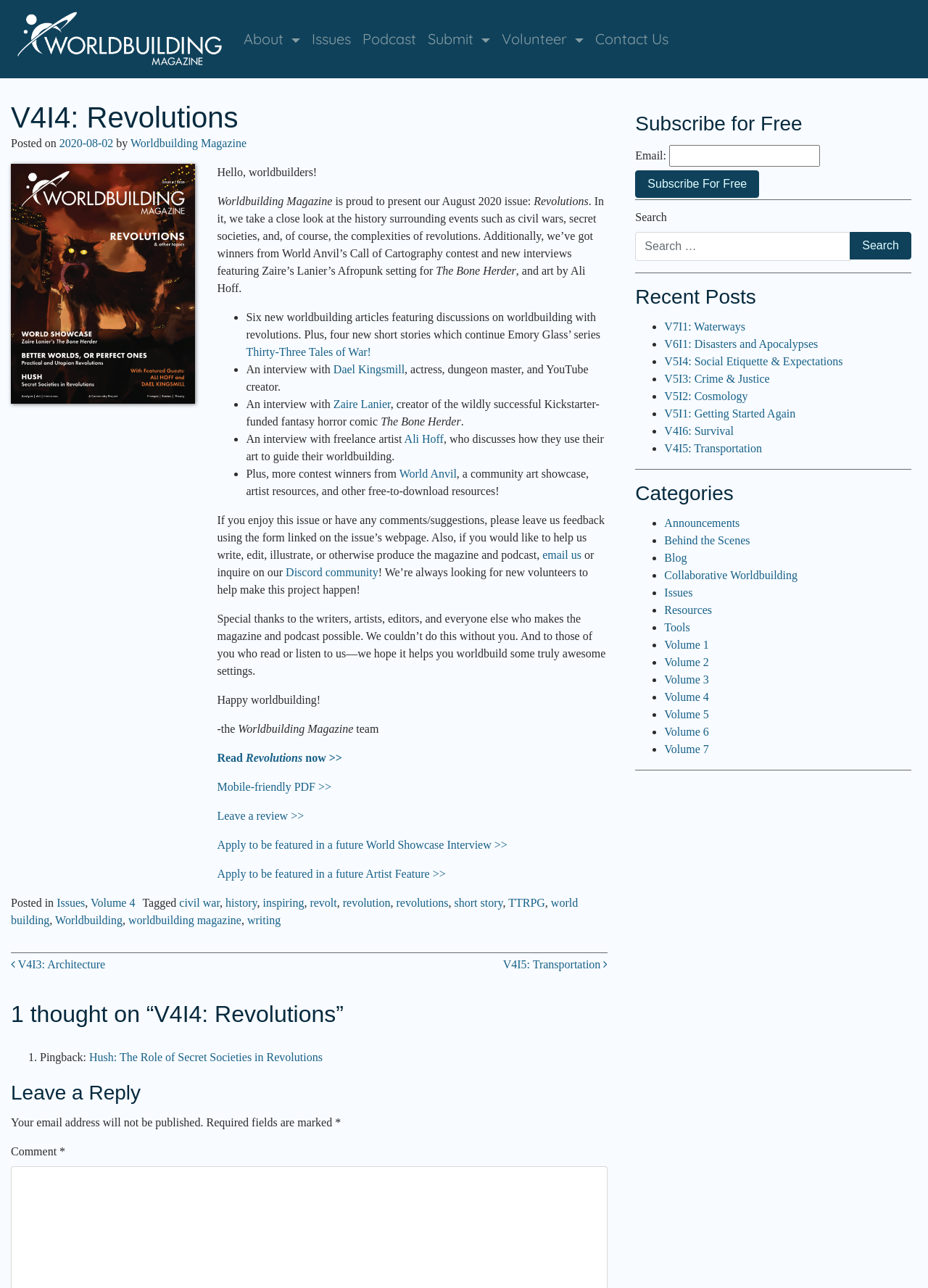Answer the question below in one word or phrase:
What is the name of the magazine?

Worldbuilding Magazine